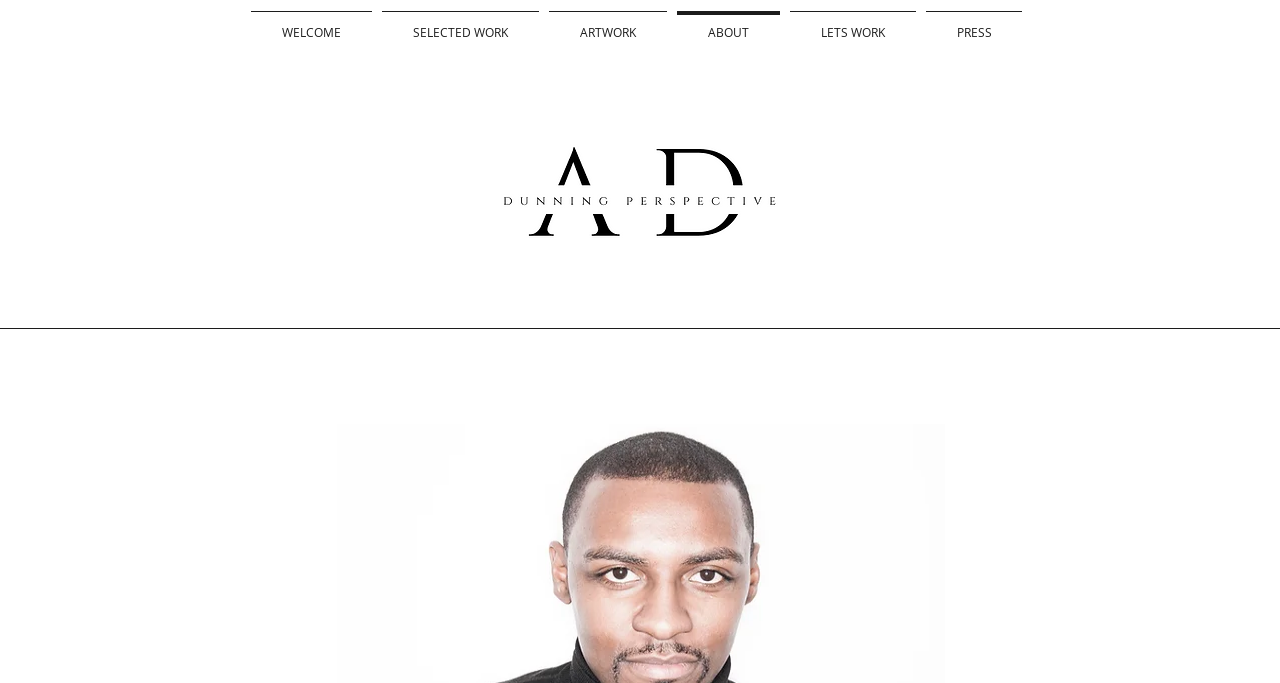Extract the bounding box coordinates of the UI element described by: "WELCOME". The coordinates should include four float numbers ranging from 0 to 1, e.g., [left, top, right, bottom].

[0.192, 0.016, 0.295, 0.051]